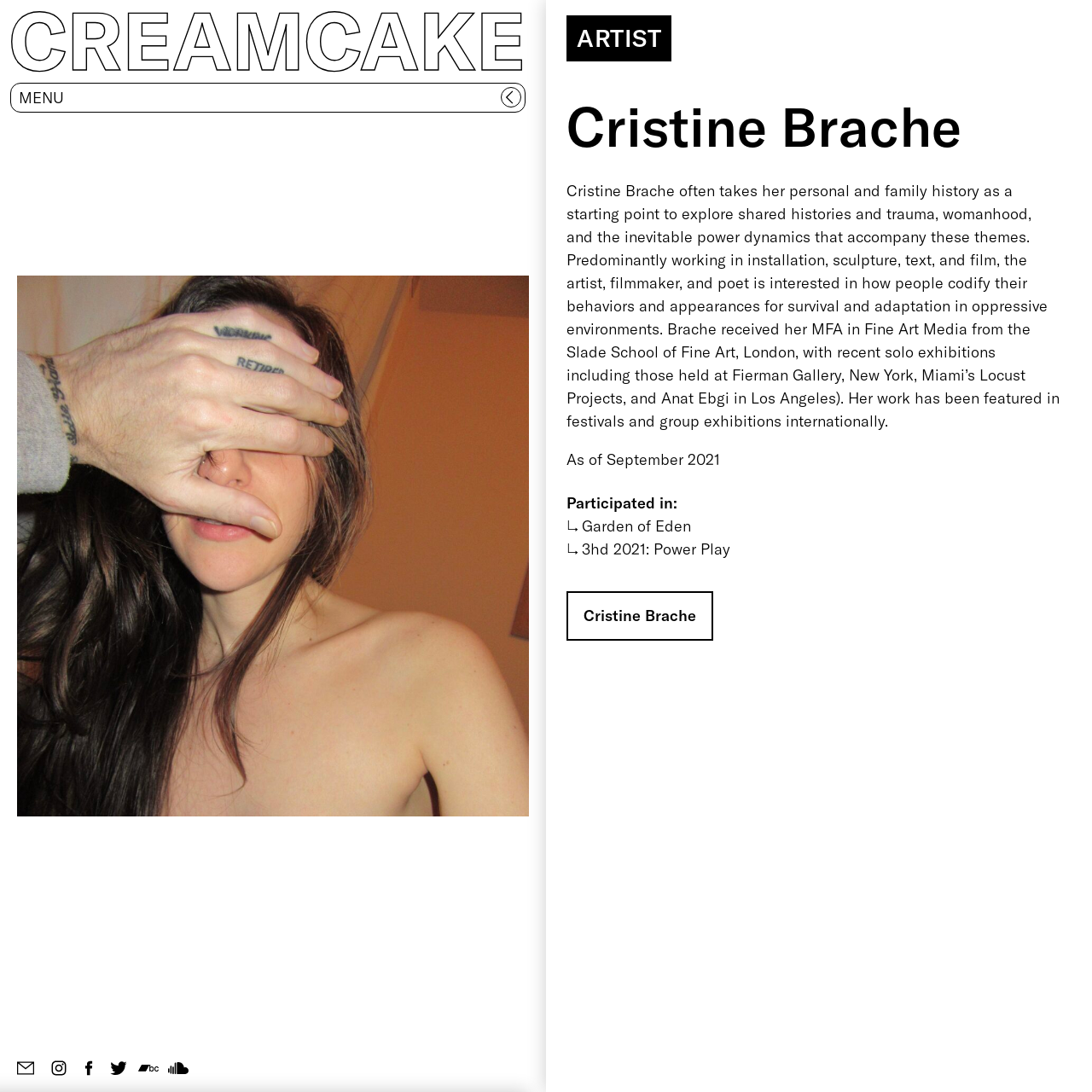Describe all the key features and sections of the webpage thoroughly.

The webpage is about Cristine Brache, an artist, filmmaker, and poet. At the top, there is a heading with her name, accompanied by a link and an image. Below this, there is a menu with the label "MENU". 

On the left side, there is a large image, taking up most of the vertical space. To the right of this image, there is a section with a heading "ARTIST" and a brief description of Cristine Brache's work, including her interests, education, and exhibitions. This section is divided into paragraphs, with the first paragraph describing her artistic themes and mediums, and the second paragraph mentioning her recent solo exhibitions and featured festivals.

Below this section, there is a list of links labeled "Participated in:", with three links to specific projects or events, including "Garden of Eden" and "3hd 2021: Power Play". 

At the bottom of the page, there is a footer menu with several links, each accompanied by a small image. These links are aligned horizontally and take up the full width of the page.